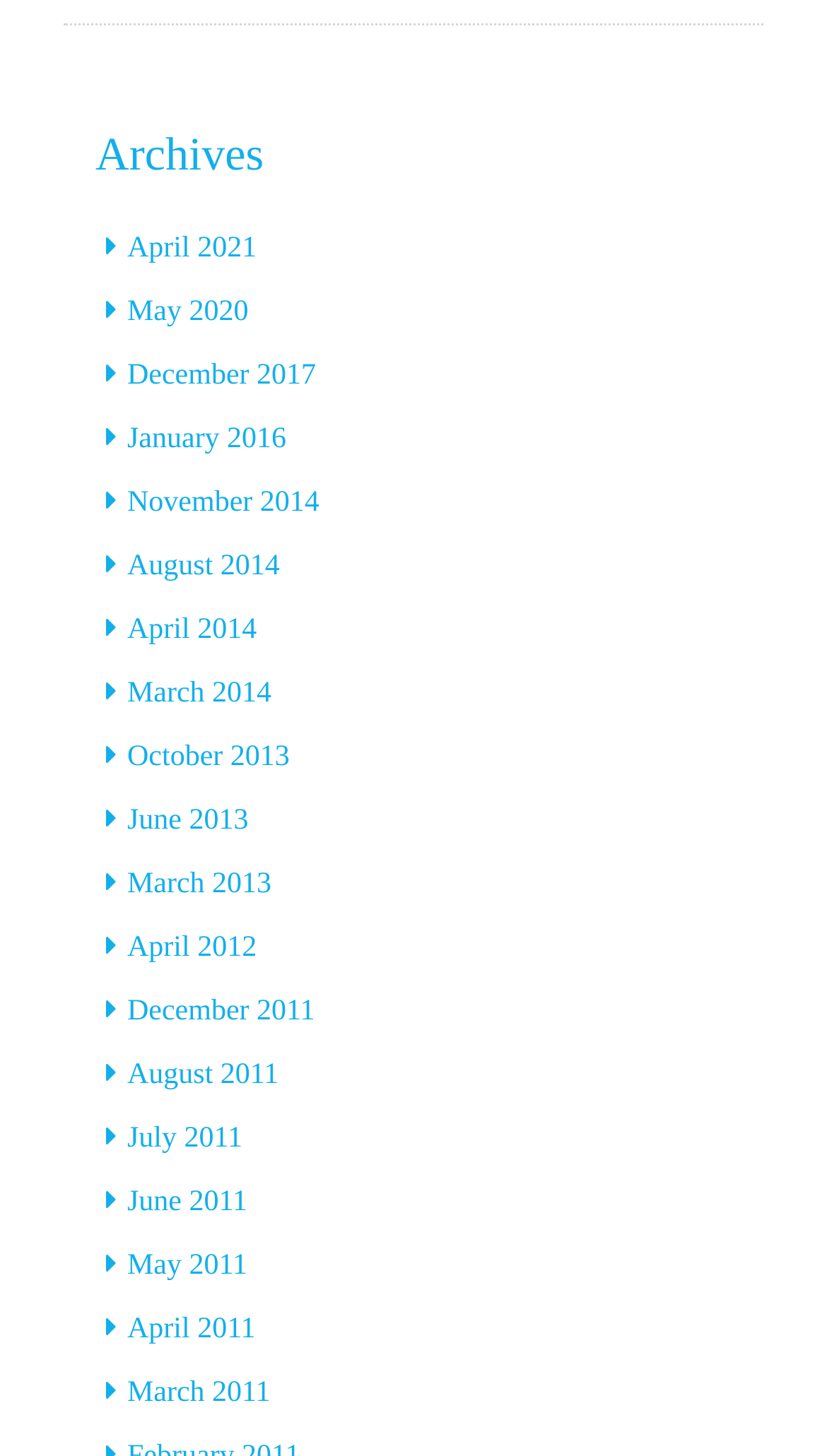Please give a short response to the question using one word or a phrase:
How many links are from the year 2014?

3